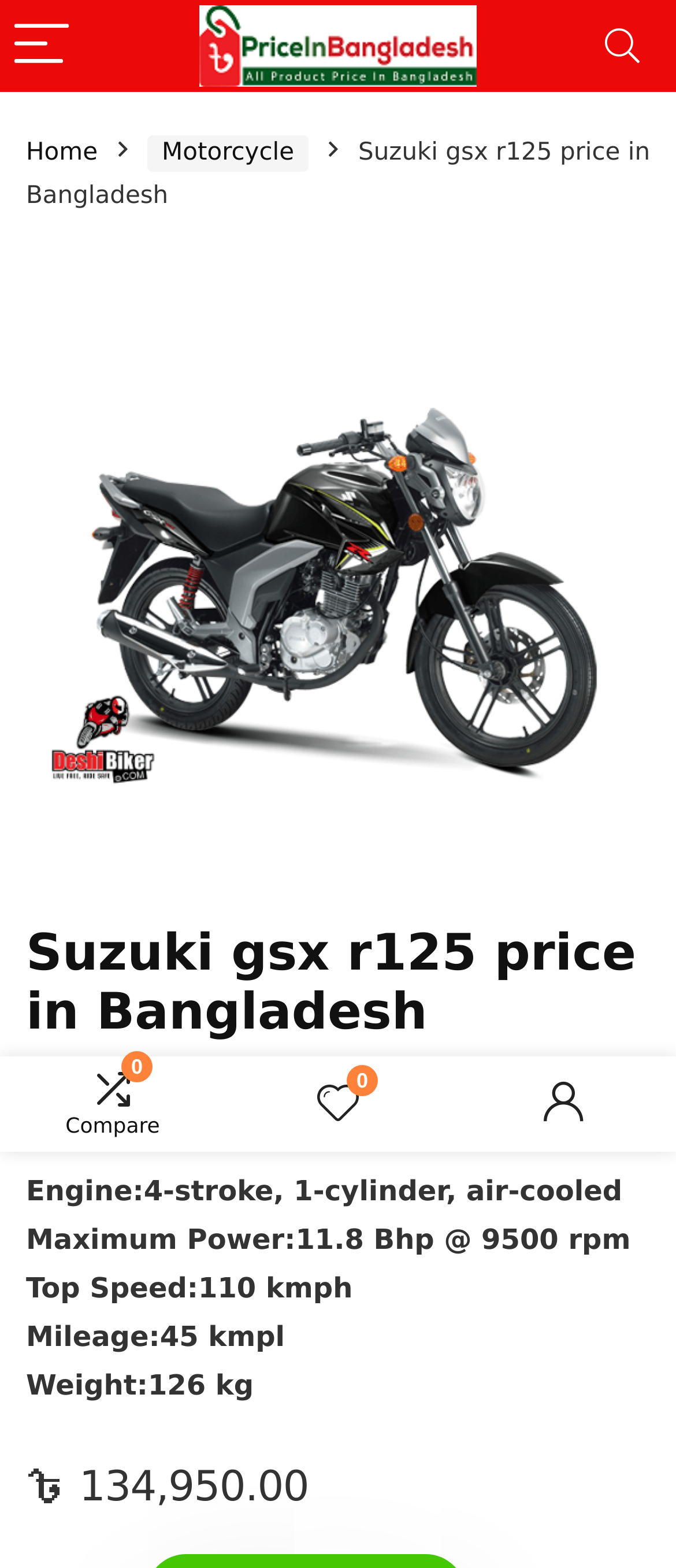What is the mileage of Suzuki GSX R125?
Look at the image and provide a detailed response to the question.

I found the mileage by looking at the specifications of the bike, which are listed in a section below the image of the bike. The mileage is mentioned as 'Mileage:45 kmpl'.